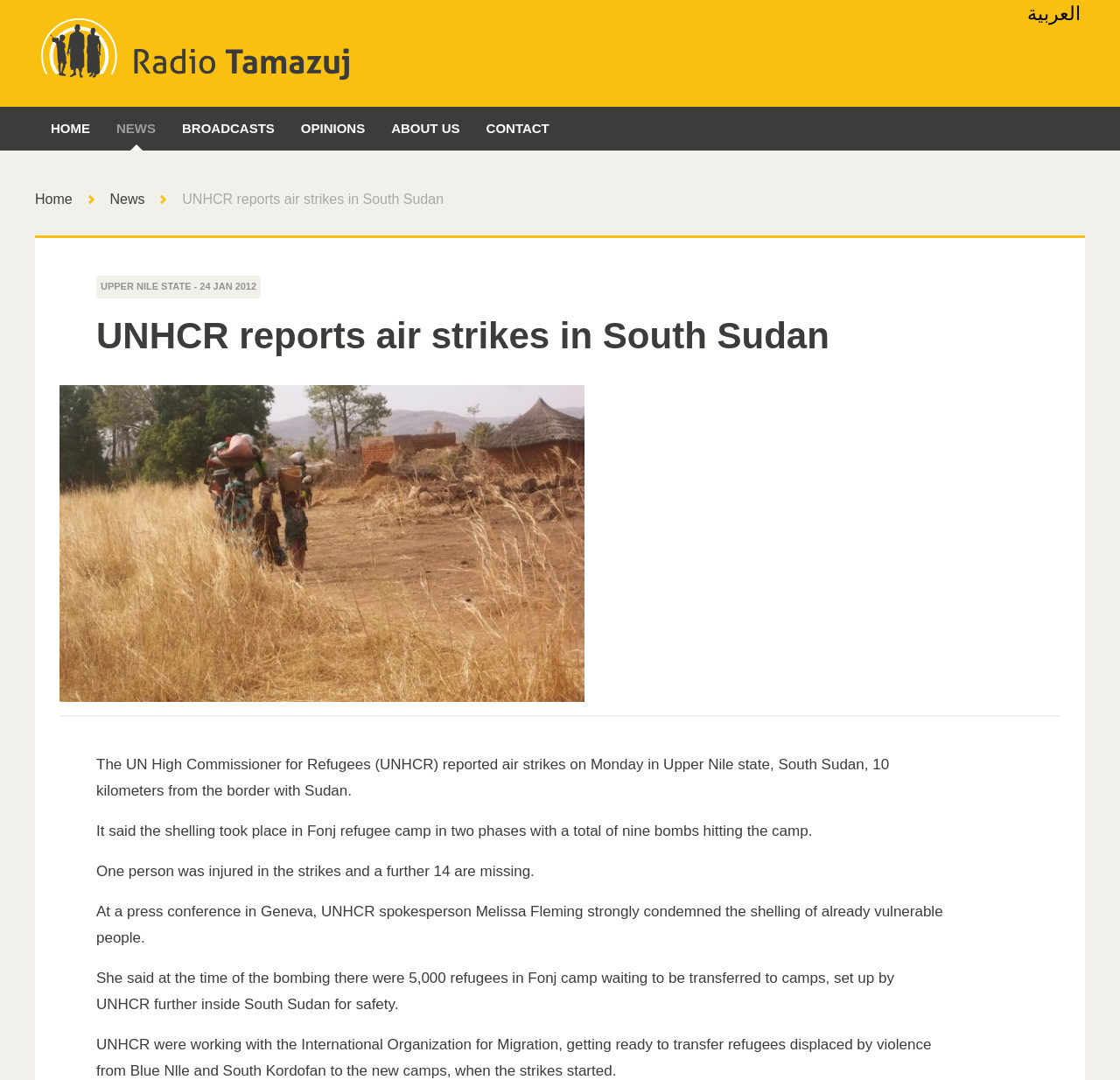Bounding box coordinates are to be given in the format (top-left x, top-left y, bottom-right x, bottom-right y). All values must be floating point numbers between 0 and 1. Provide the bounding box coordinate for the UI element described as: About us

[0.338, 0.099, 0.422, 0.139]